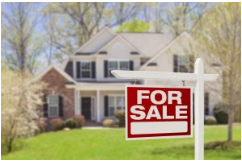Use the details in the image to answer the question thoroughly: 
What is the current status of the property?

The presence of the 'FOR SALE' sign in the foreground of the image, as mentioned in the caption, indicates that the property is currently on the market and available for purchase.